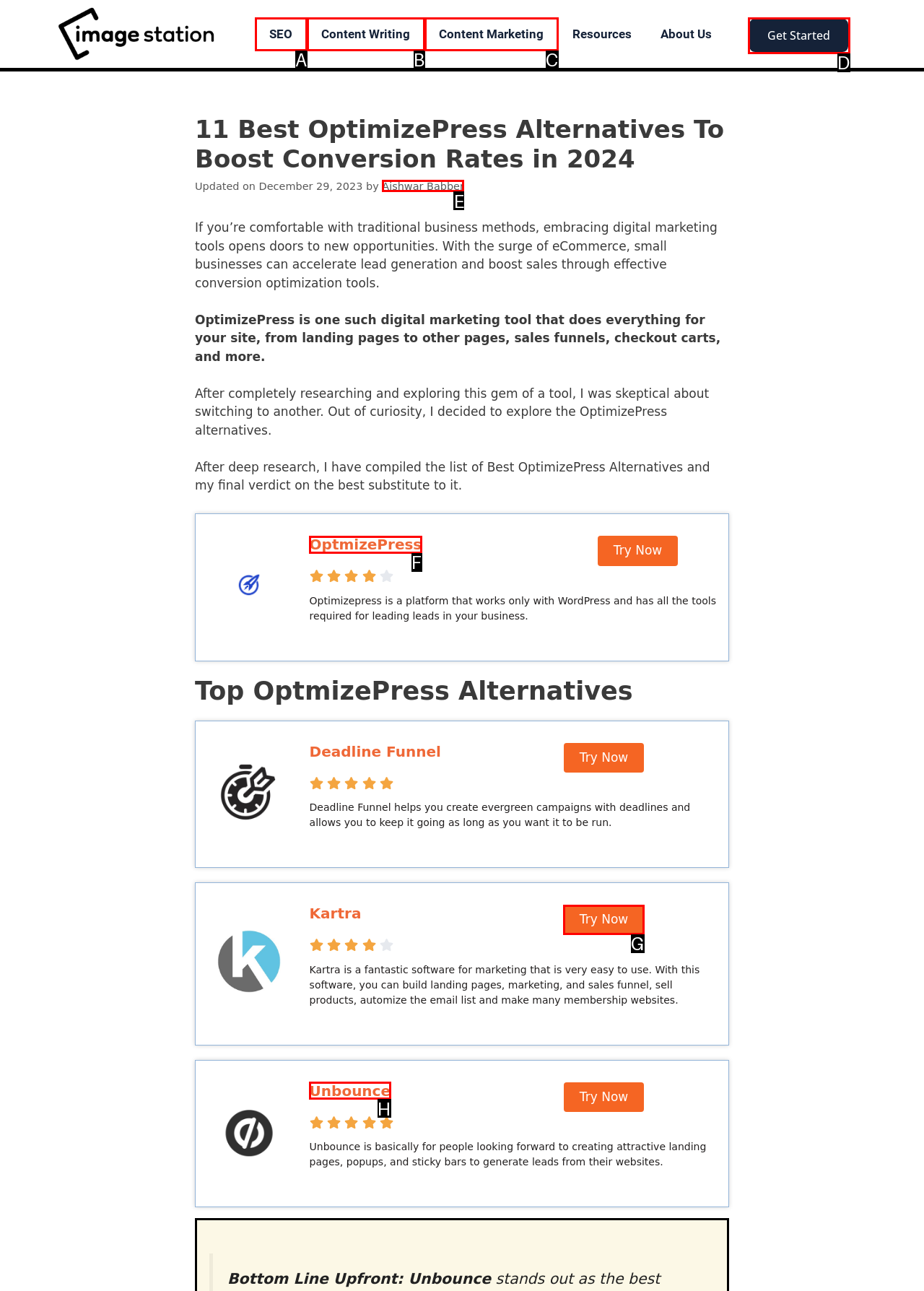Select the correct UI element to click for this task: Try Kartra.
Answer using the letter from the provided options.

G